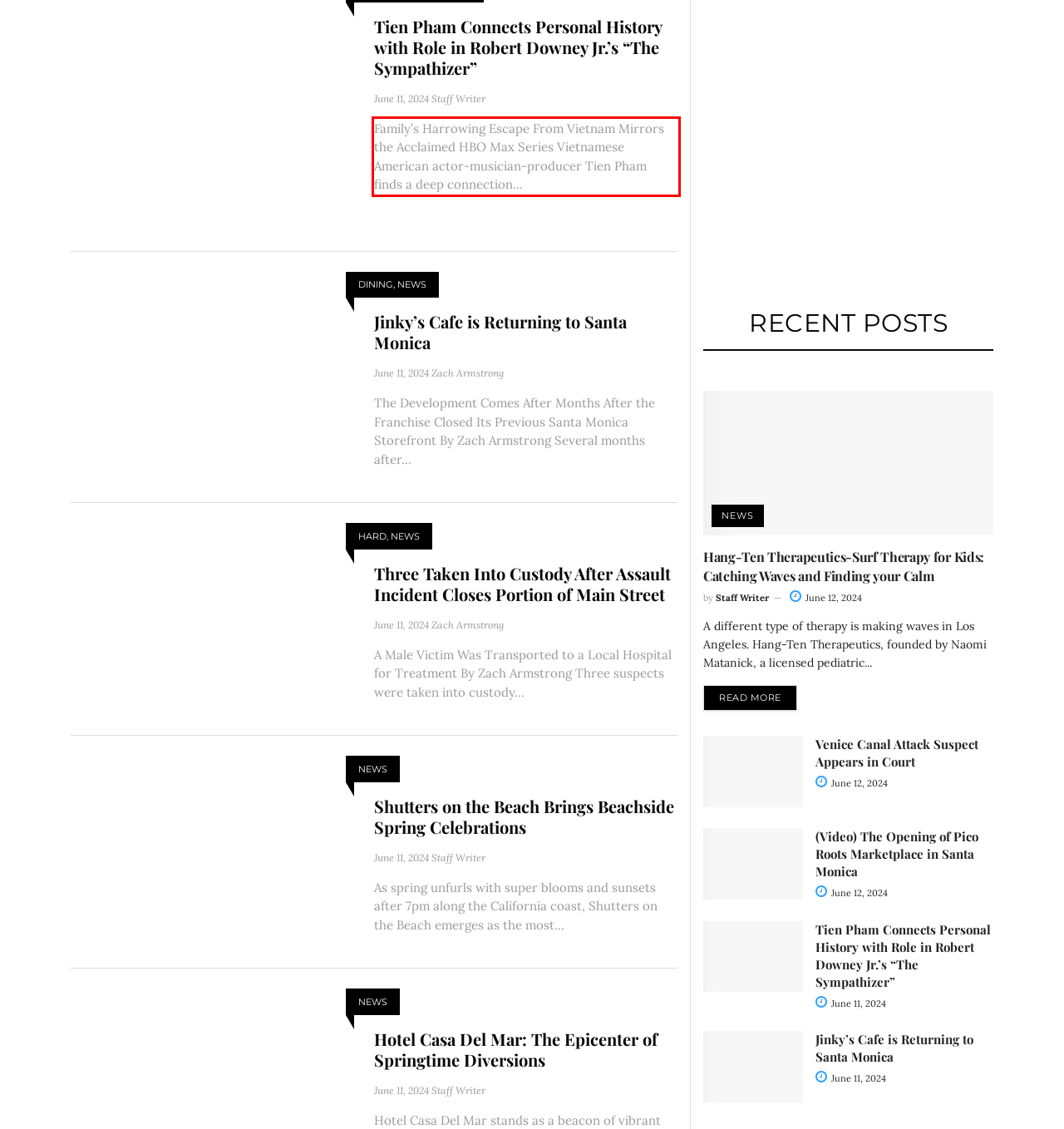Within the provided webpage screenshot, find the red rectangle bounding box and perform OCR to obtain the text content.

Family’s Harrowing Escape From Vietnam Mirrors the Acclaimed HBO Max Series Vietnamese American actor-musician-producer Tien Pham finds a deep connection...